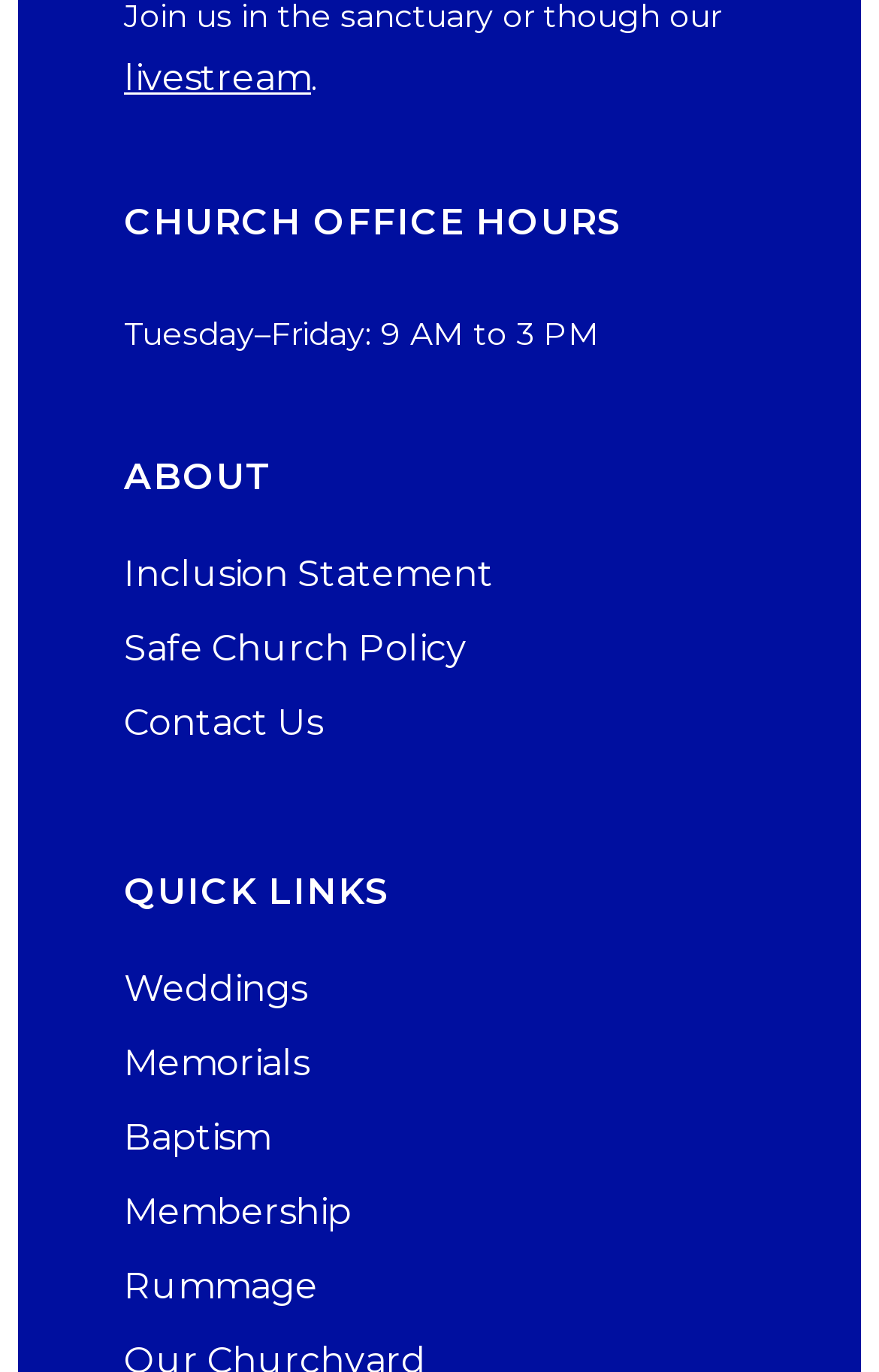Determine the bounding box coordinates of the element that should be clicked to execute the following command: "read the inclusion statement".

[0.141, 0.406, 0.859, 0.432]